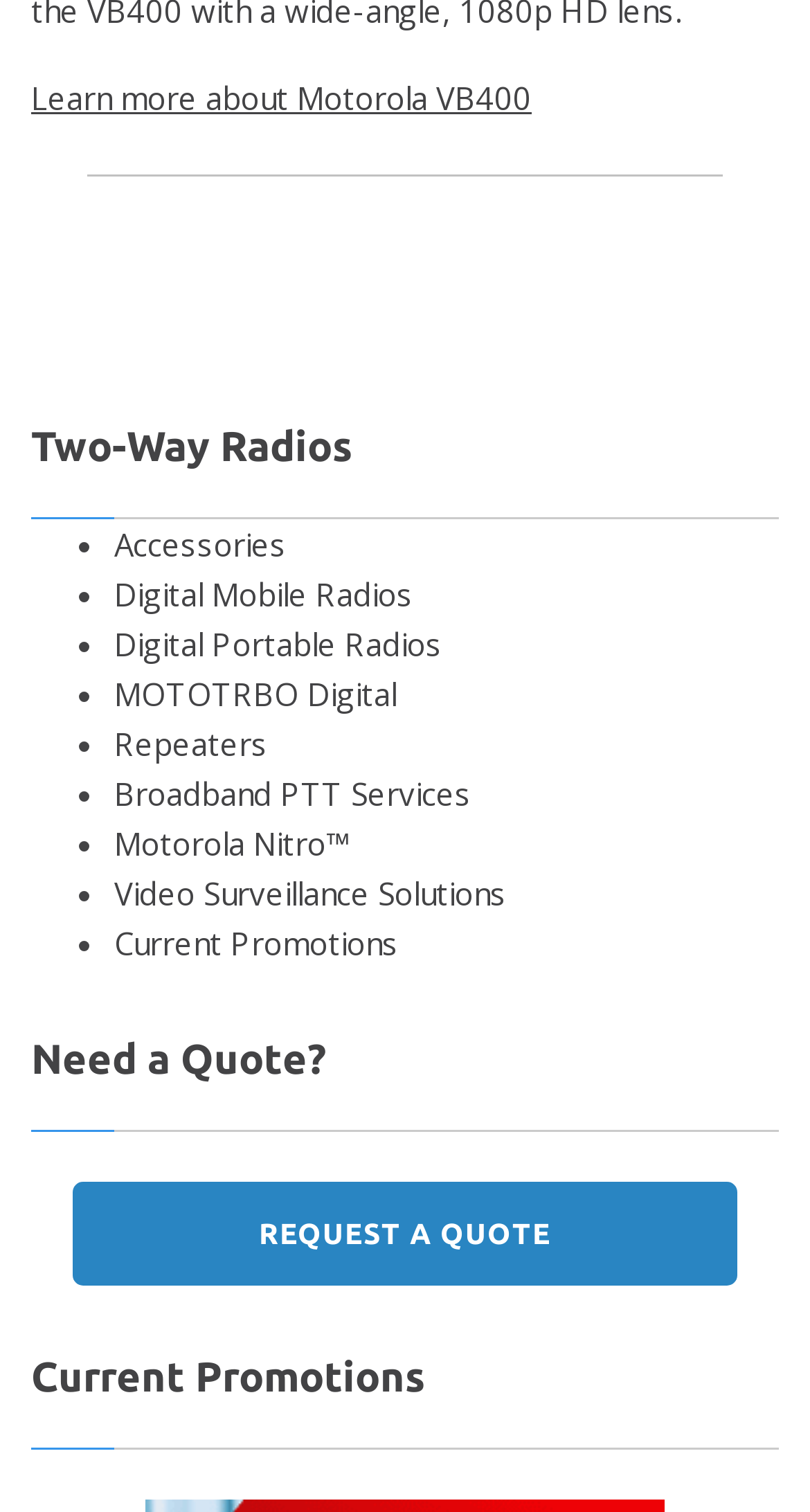How many links are listed under 'Two-Way Radios'?
Please respond to the question with as much detail as possible.

There are 7 links listed under 'Two-Way Radios', including 'Accessories', 'Digital Mobile Radios', 'Digital Portable Radios', 'MOTOTRBO Digital', 'Repeaters', 'Broadband PTT Services', and 'Motorola Nitro™'.